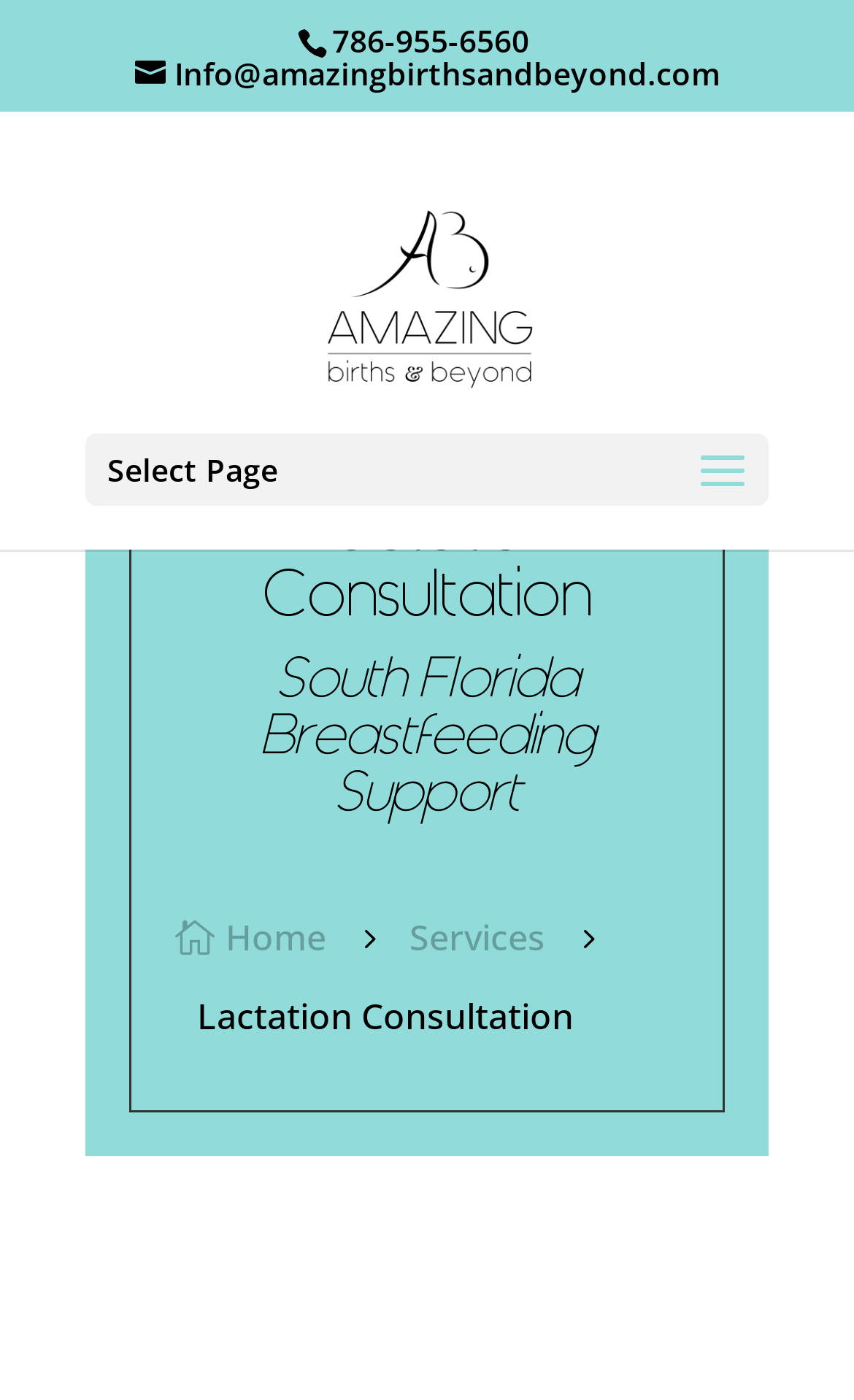What is the subtitle of the lactation consultation service? Examine the screenshot and reply using just one word or a brief phrase.

South Florida Breastfeeding Support